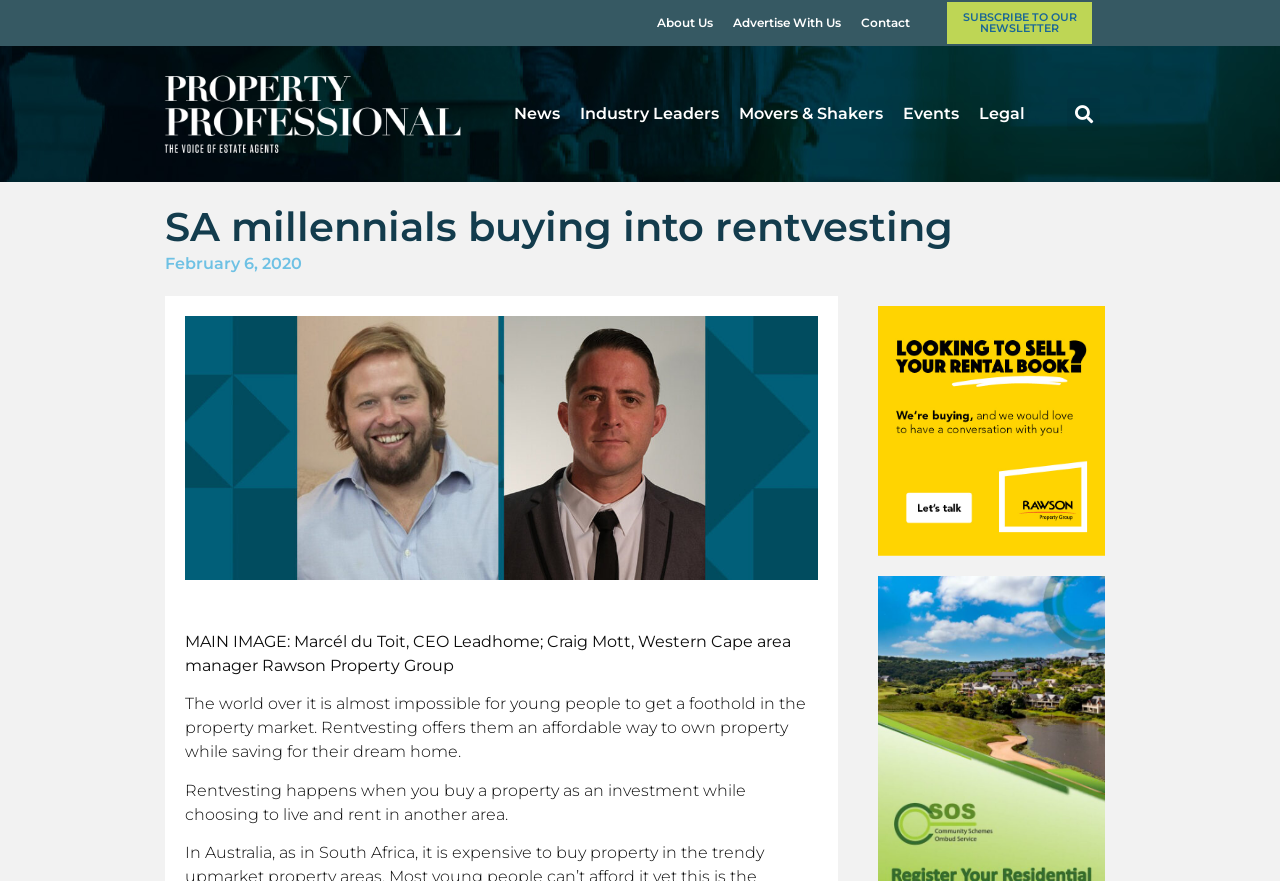Use a single word or phrase to answer the question:
What is the purpose of rentvesting?

own property while saving for dream home